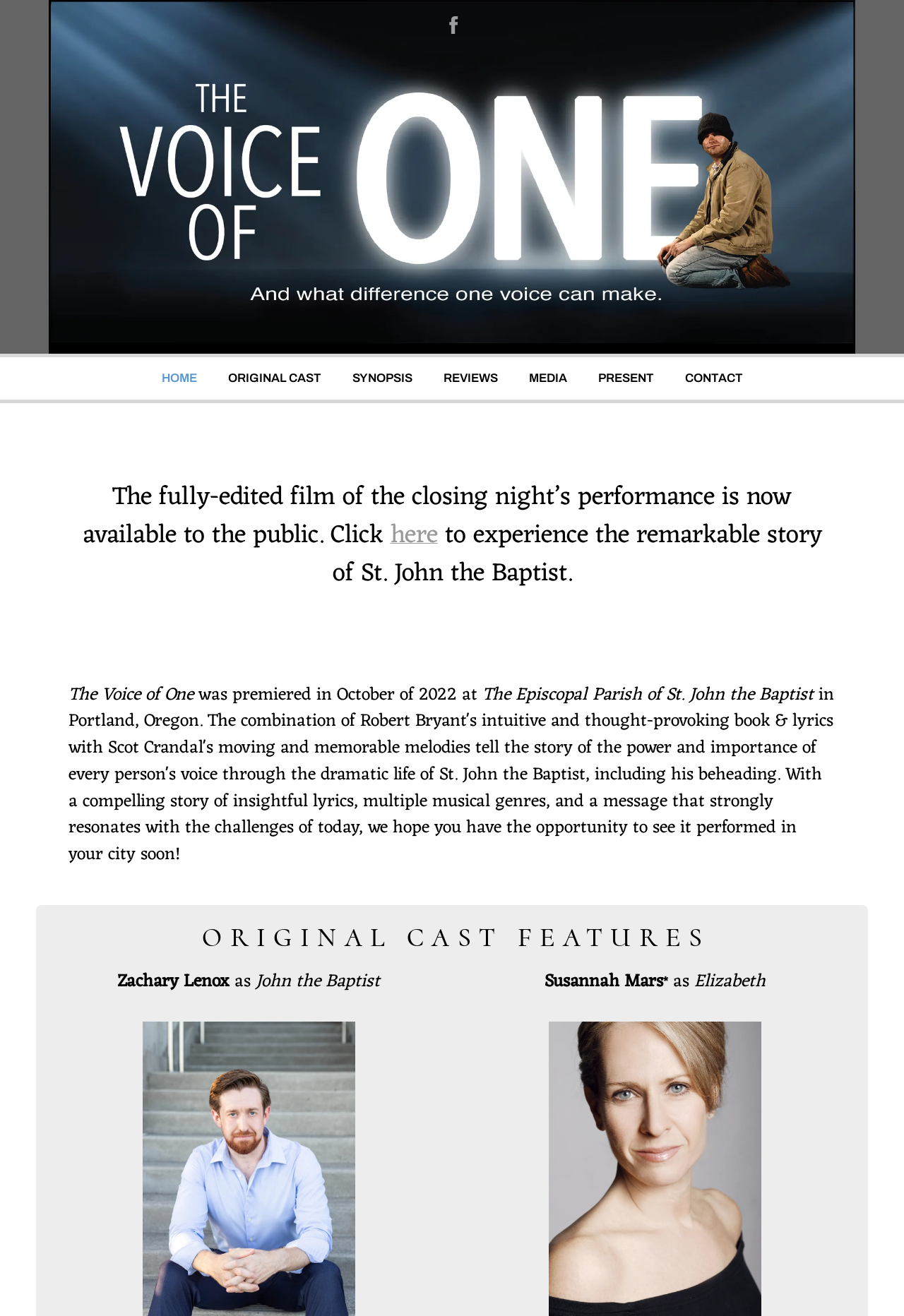Based on the provided description, "Media", find the bounding box of the corresponding UI element in the screenshot.

[0.571, 0.271, 0.64, 0.303]